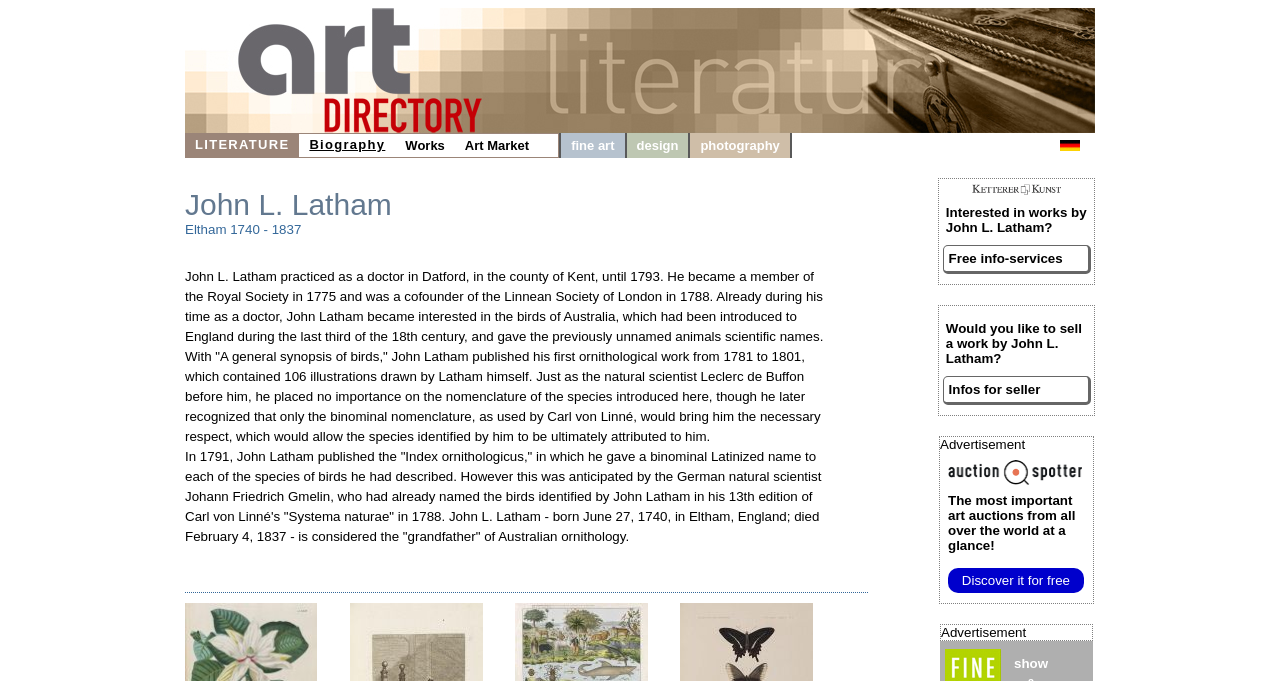Locate the coordinates of the bounding box for the clickable region that fulfills this instruction: "Click on LITERATURE".

[0.145, 0.195, 0.234, 0.232]